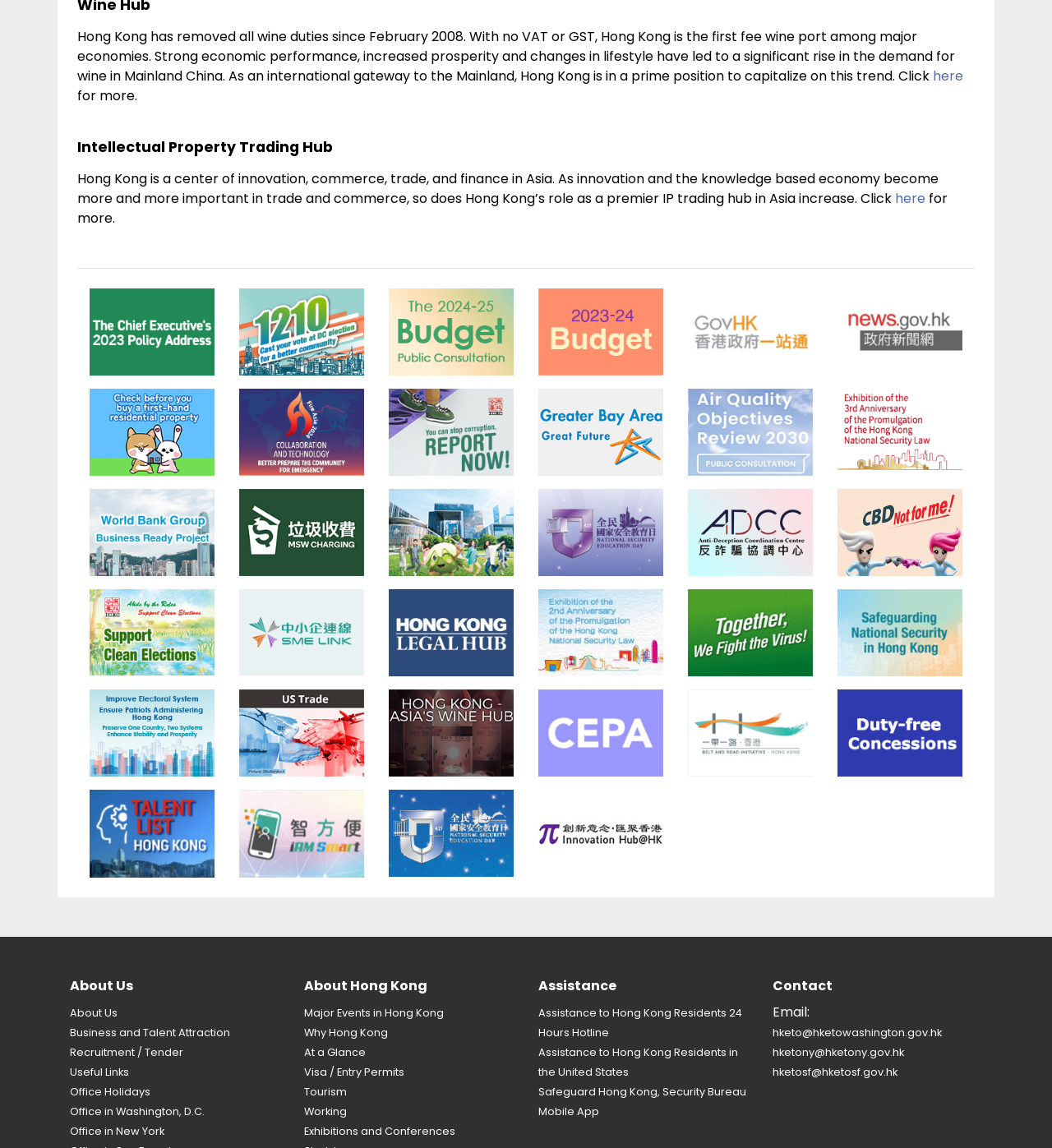Using the description: "Recruitment / Tender", identify the bounding box of the corresponding UI element in the screenshot.

[0.066, 0.91, 0.174, 0.923]